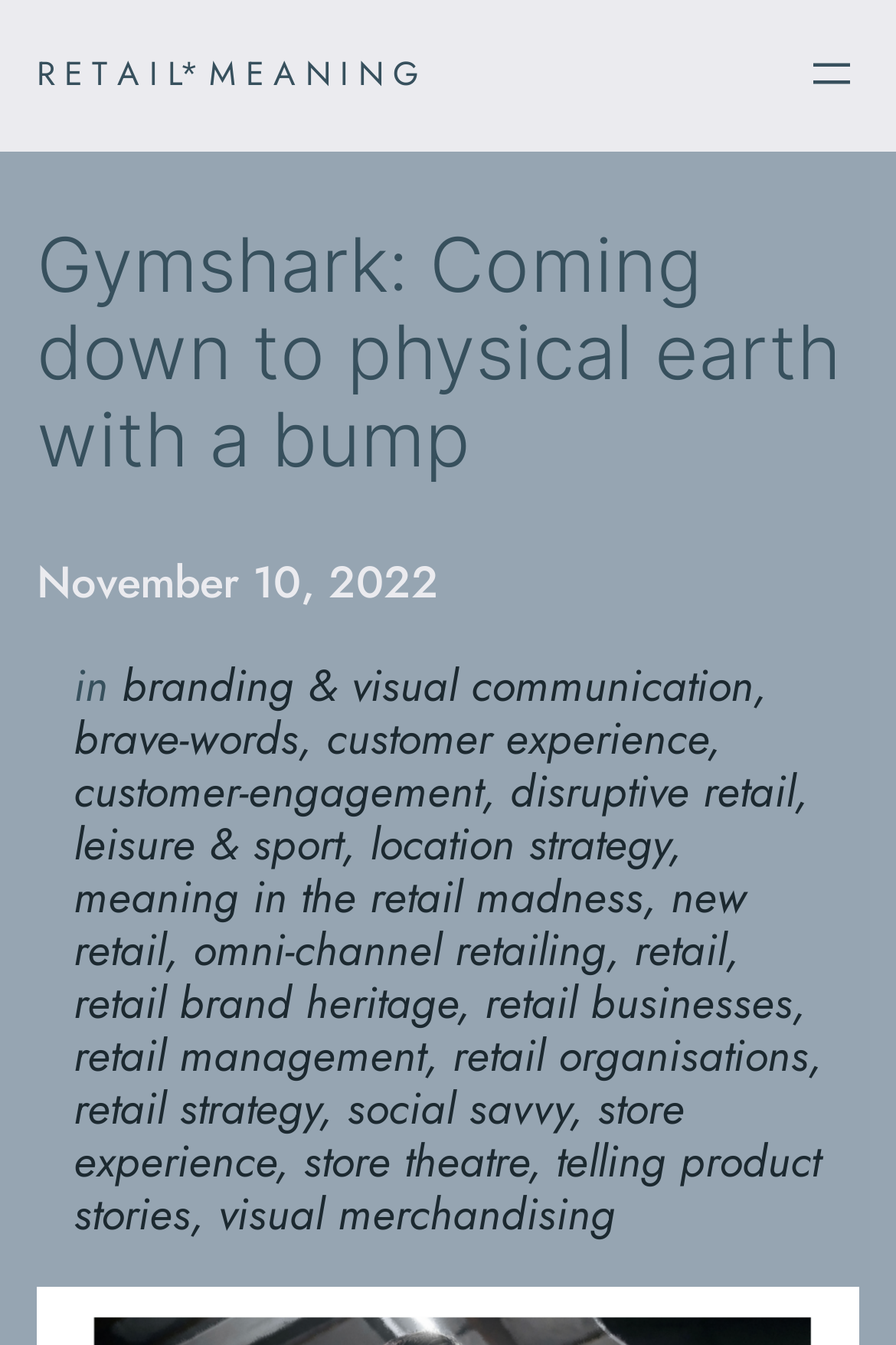Please find and provide the title of the webpage.

Gymshark: Coming down to physical earth with a bump